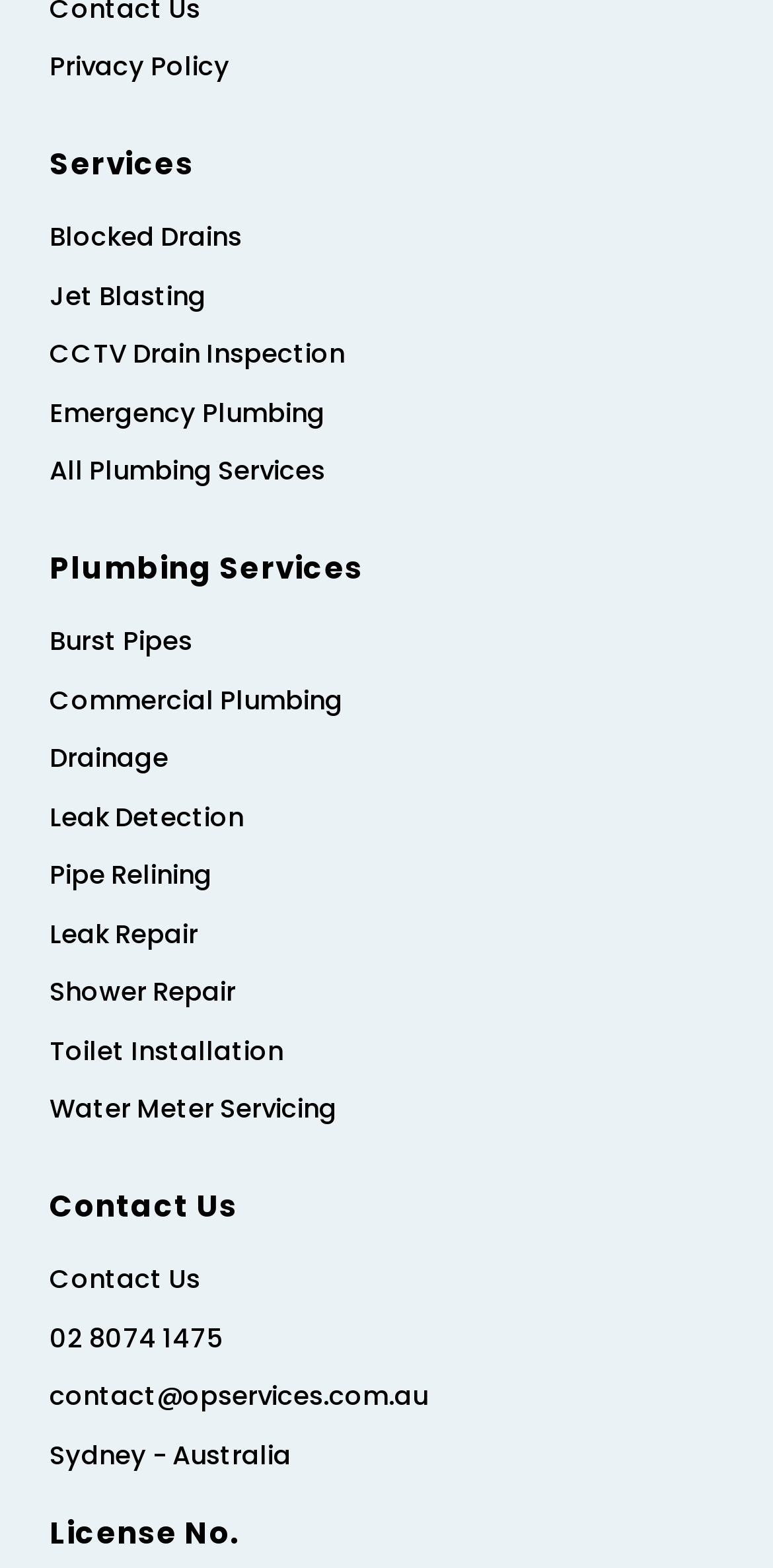Identify the bounding box coordinates necessary to click and complete the given instruction: "Click on 'Find a Job'".

None